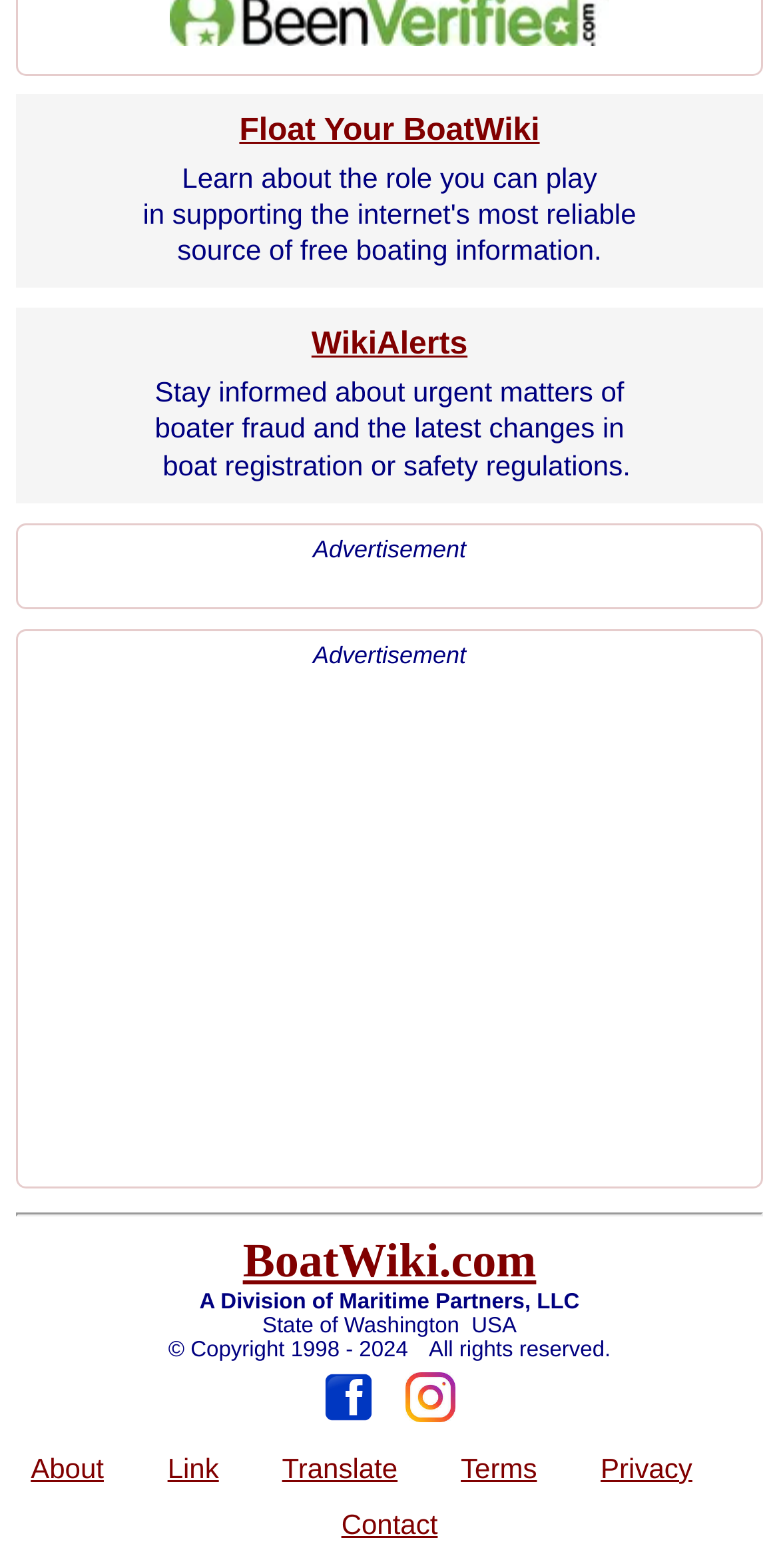What is the company behind BoatWiki.com?
Look at the image and provide a detailed response to the question.

The company behind BoatWiki.com is obtained from the static text element 'A Division of Maritime Partners, LLC' which is located at the bottom of the webpage, near the link element 'BoatWiki.com'.